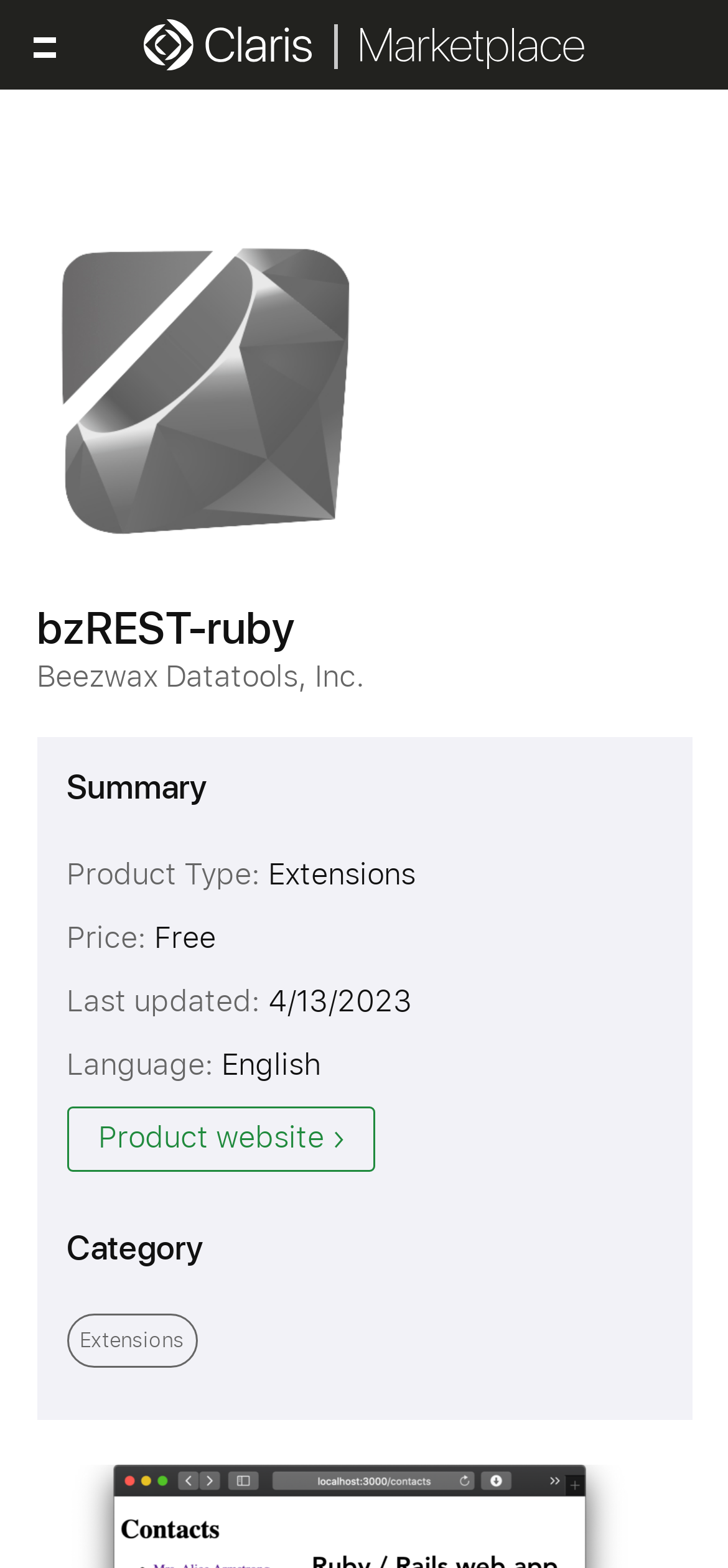Can you look at the image and give a comprehensive answer to the question:
What is the name of the product?

The name of the product can be found in the heading element with the text 'bzREST-ruby' which is located below the navigation menu and above the product description.